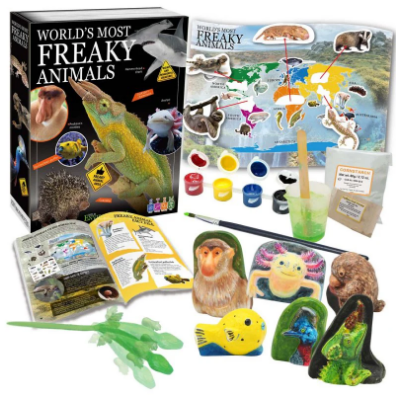What type of figurines are seen in the foreground?
Provide a fully detailed and comprehensive answer to the question.

According to the caption, a variety of colorful animal figurines can be seen in the foreground, including an eye-catching lizard and a monkey, which are part of the educational kit.